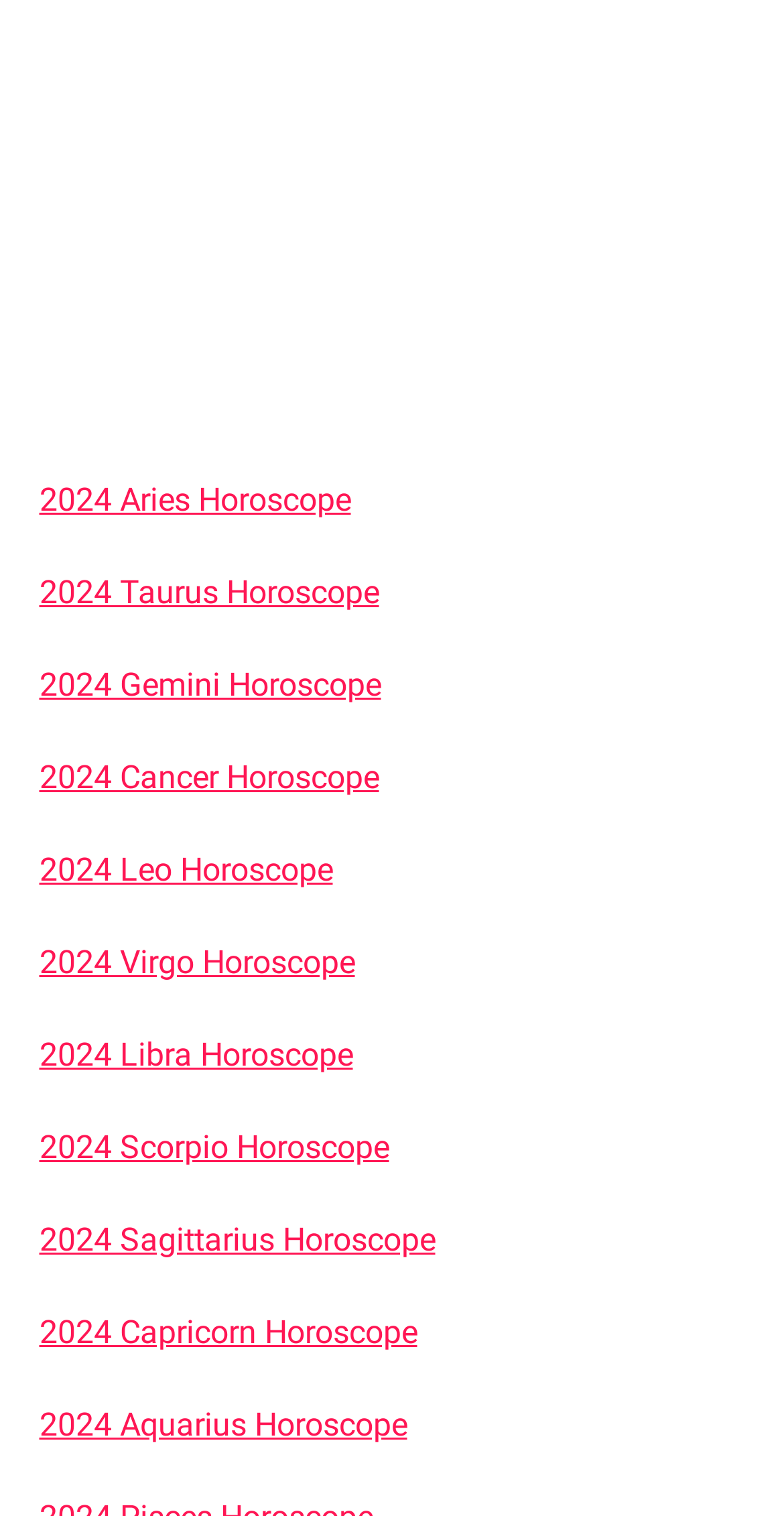What is the common year associated with all the horoscopes?
Refer to the image and provide a one-word or short phrase answer.

2024